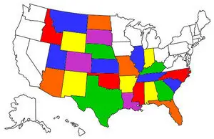Elaborate on the contents of the image in great detail.

The image displays a colorful map of the United States, highlighting various states in distinct colors. Each state is represented in shades of blue, red, green, yellow, orange, and purple against a white background, creating a vibrant visual effect. This map likely serves as a visual representation of states visited, as indicated by the heading "STATES WE’VE VISITED" above it. The variety of colors may symbolize different categories or experiences in each state, reflecting a travel or adventure theme associated with retirement on the road. This engaging illustration is part of a broader narrative about exploring the country during retirement, inviting viewers to connect with the journey of discovery and exploration.